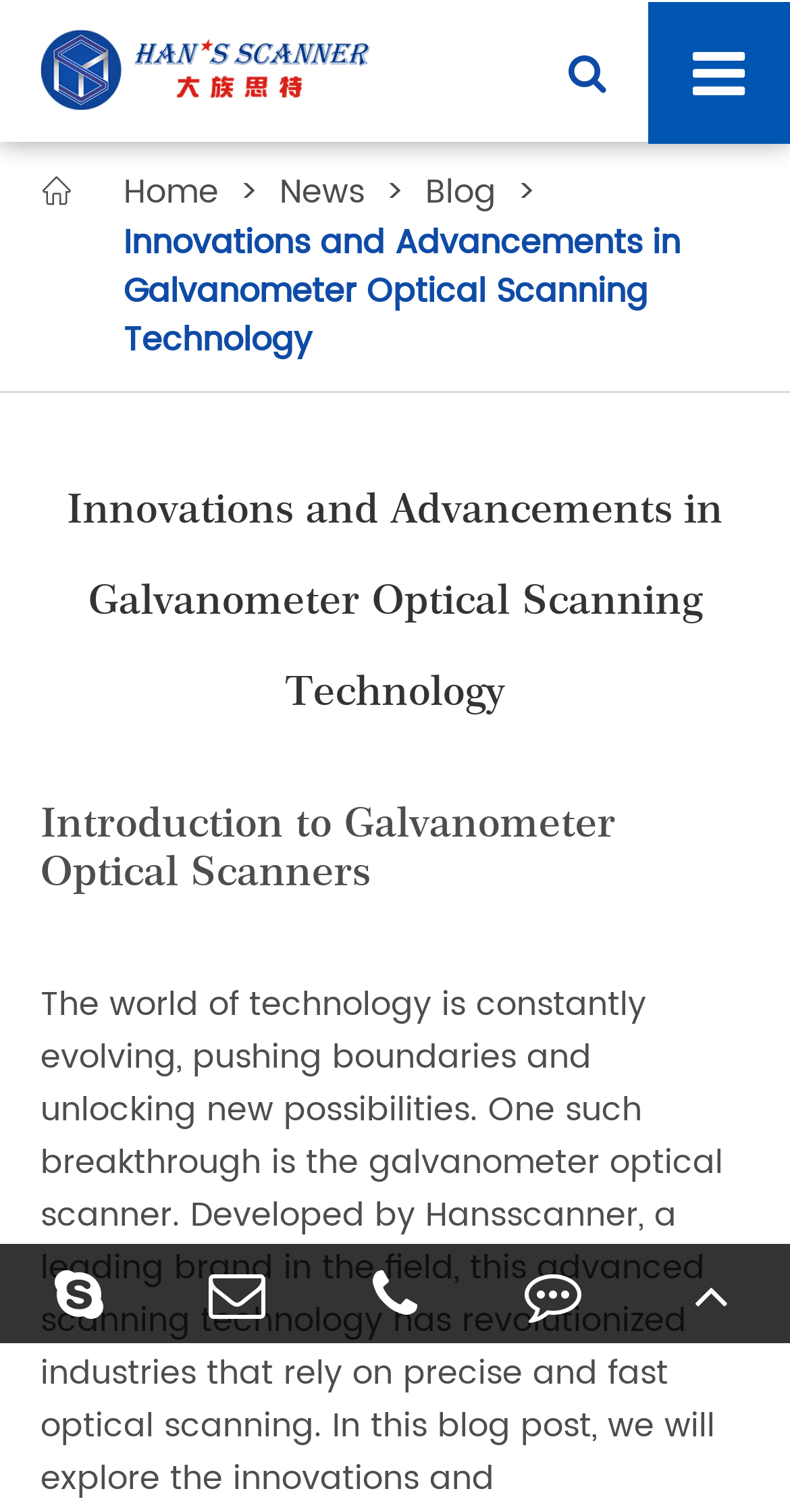What is the second menu item?
Please provide a full and detailed response to the question.

The menu items are located at the top of the webpage, and the second item is 'News', which is a link.